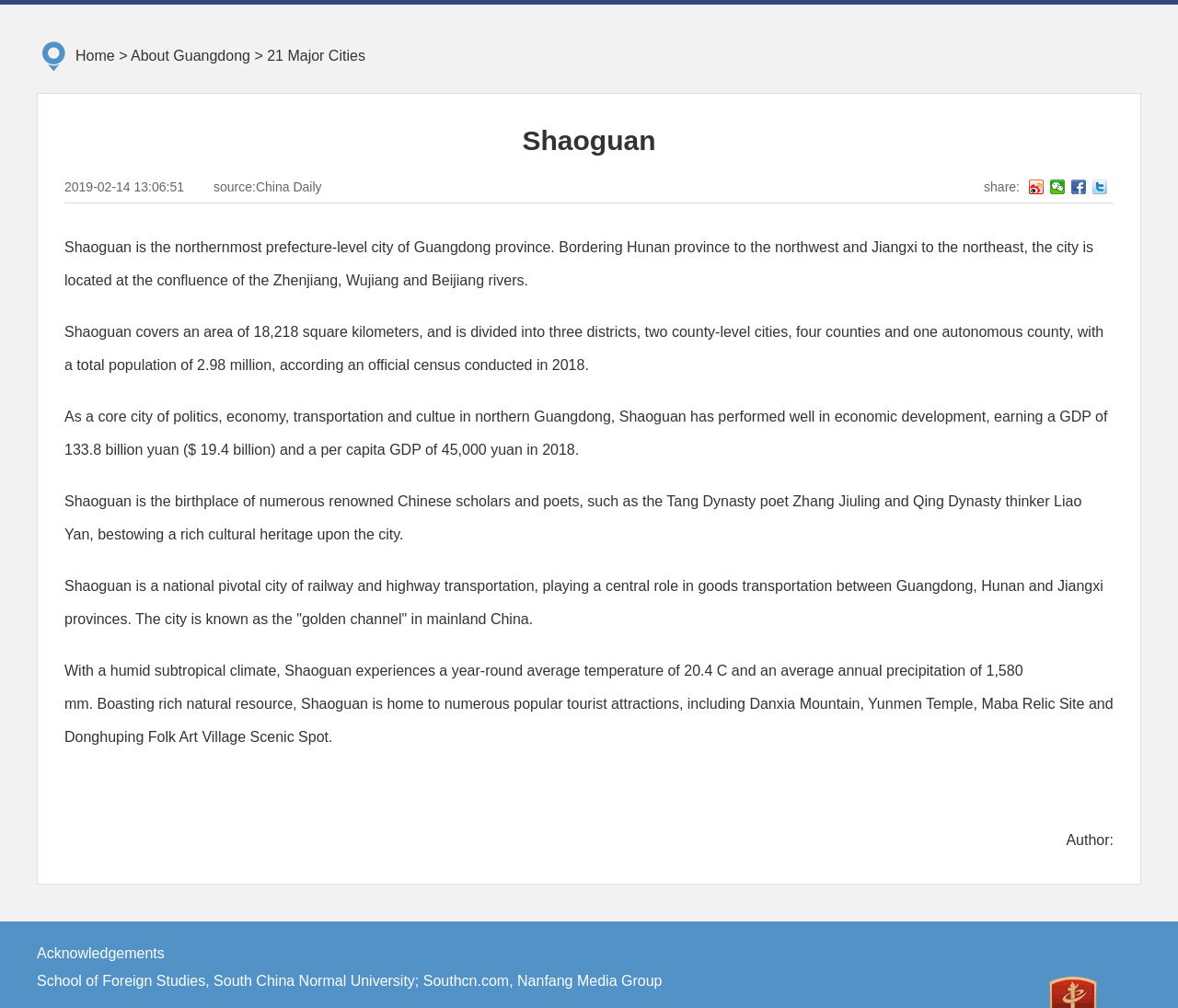Identify the bounding box for the UI element described as: "Home". Ensure the coordinates are four float numbers between 0 and 1, formatted as [left, top, right, bottom].

[0.064, 0.047, 0.097, 0.063]